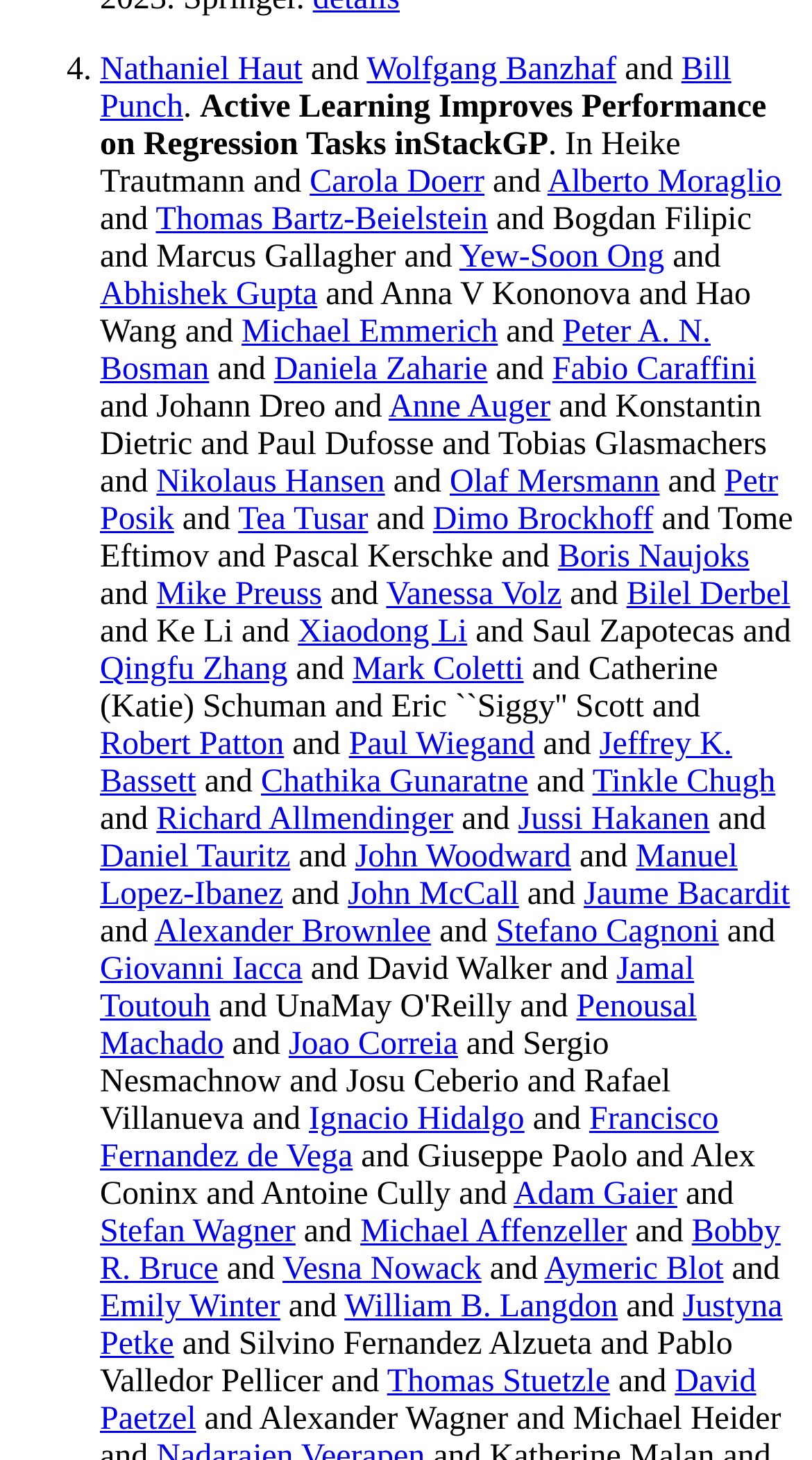Locate the bounding box coordinates of the area you need to click to fulfill this instruction: 'Check Carola Doerr's publication'. The coordinates must be in the form of four float numbers ranging from 0 to 1: [left, top, right, bottom].

[0.381, 0.113, 0.597, 0.137]